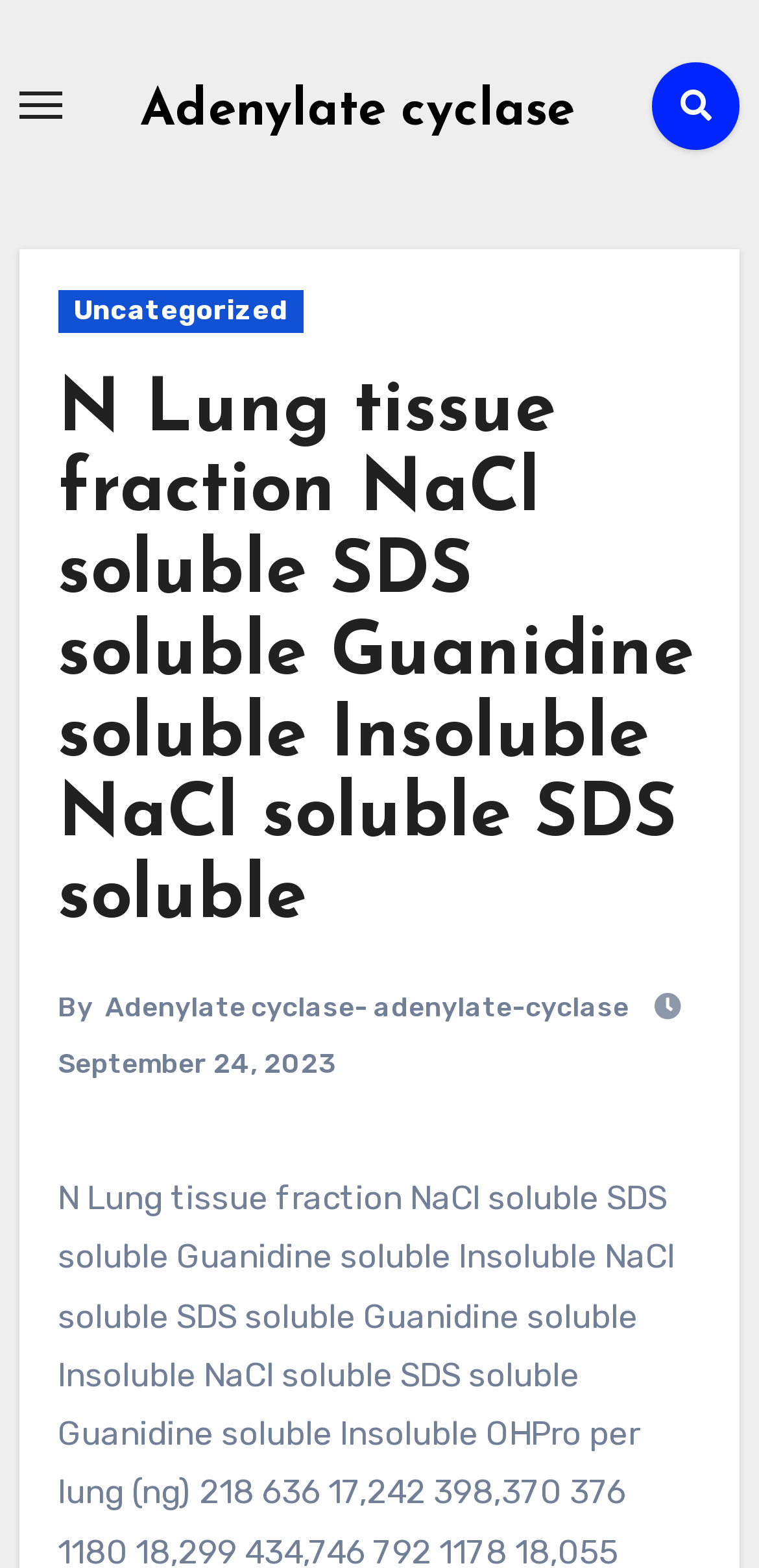What is the text of the first link on the page?
Using the visual information, answer the question in a single word or phrase.

Adenylate cyclase